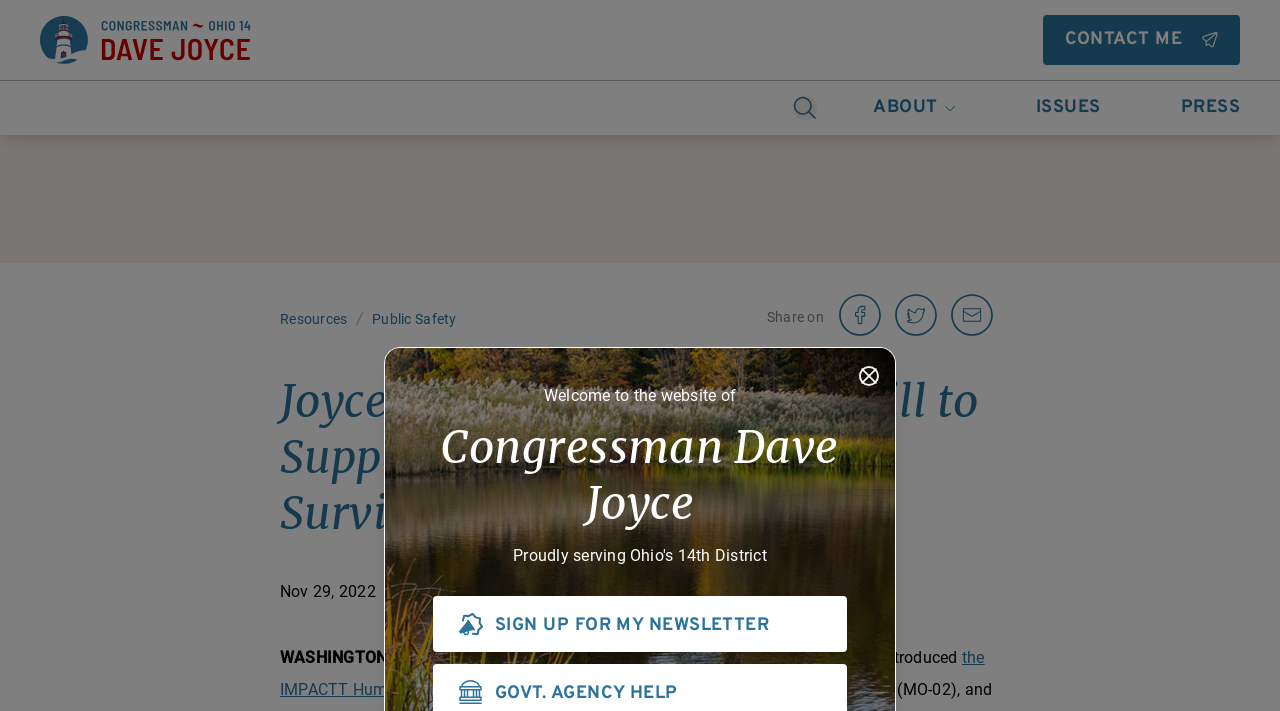What is the name of the congressman?
Please give a detailed and thorough answer to the question, covering all relevant points.

The name of the congressman can be found in the heading 'Welcome to the website of Congressman Dave Joyce' which is located at the top of the webpage.